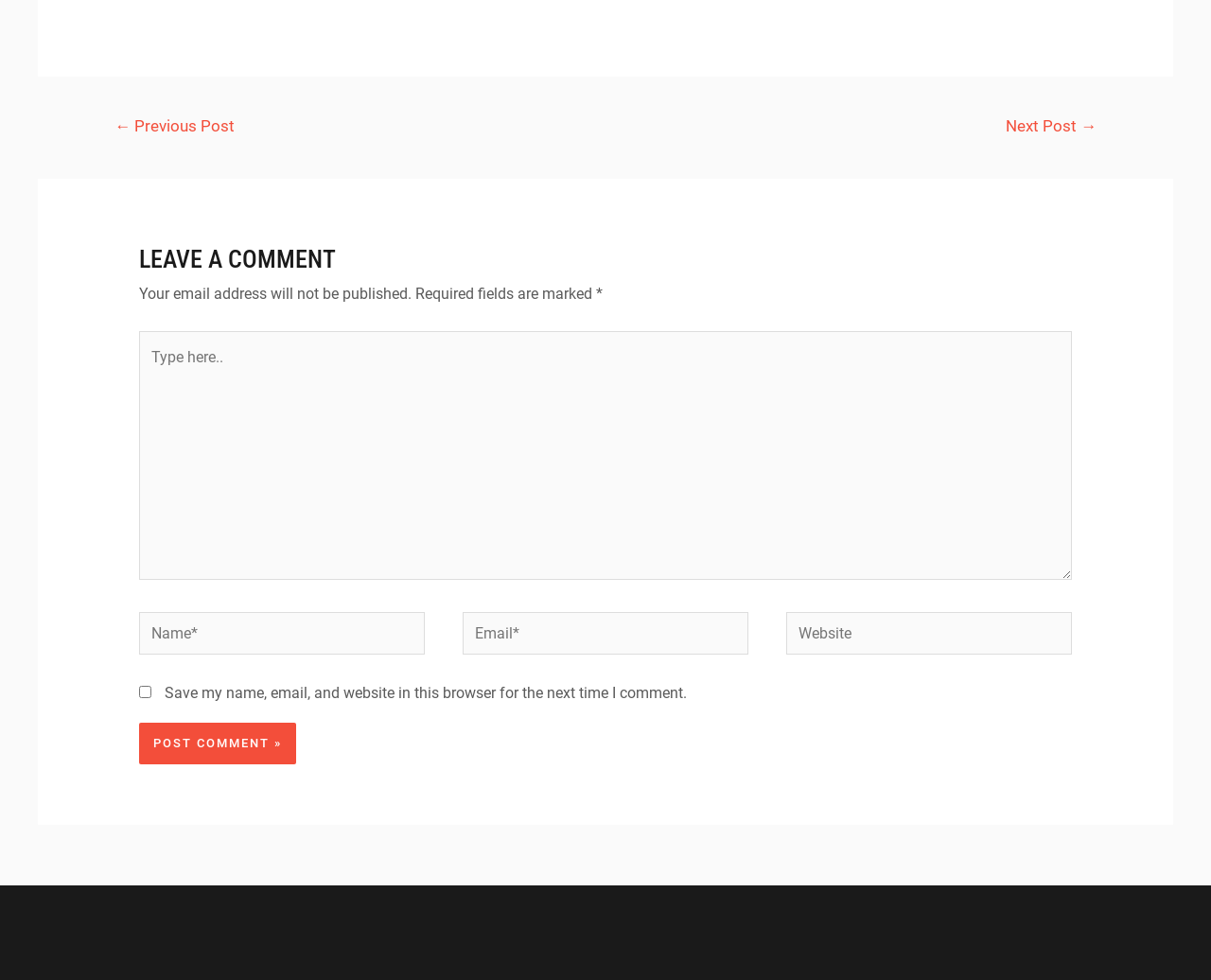What is the purpose of the 'Post Comment »' button?
Please provide a single word or phrase as your answer based on the image.

Submit a comment